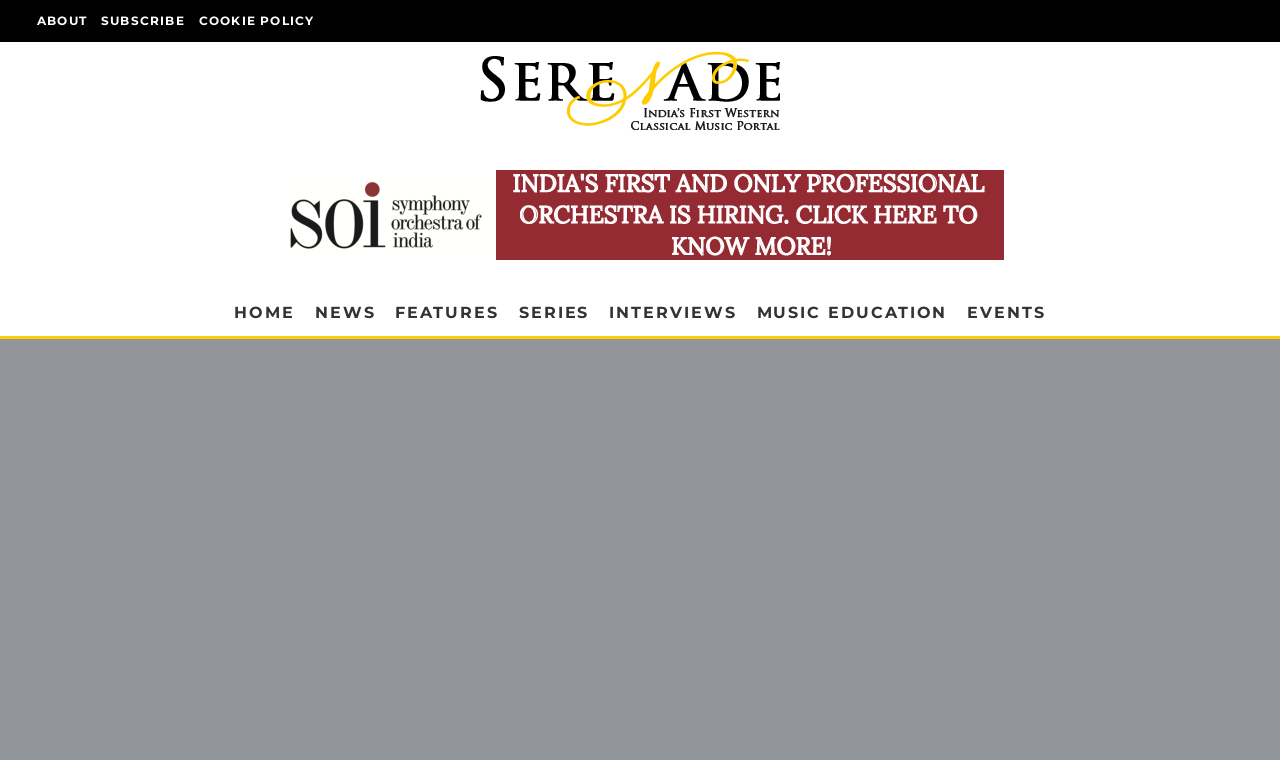Highlight the bounding box coordinates of the region I should click on to meet the following instruction: "subscribe to the newsletter".

[0.073, 0.0, 0.15, 0.055]